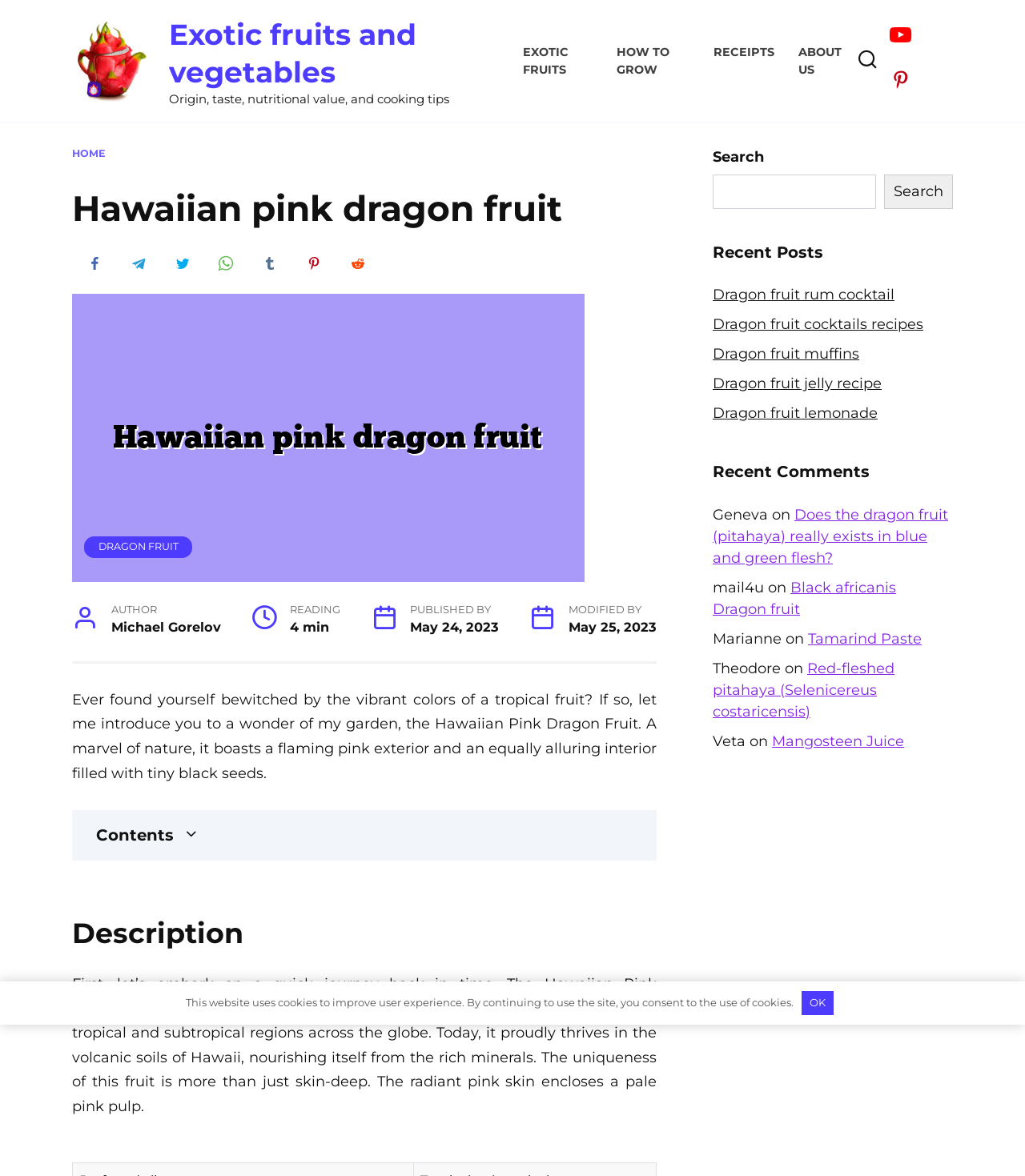Please identify the coordinates of the bounding box that should be clicked to fulfill this instruction: "Click the 'Exotic fruits and vegetables' link".

[0.07, 0.069, 0.148, 0.084]